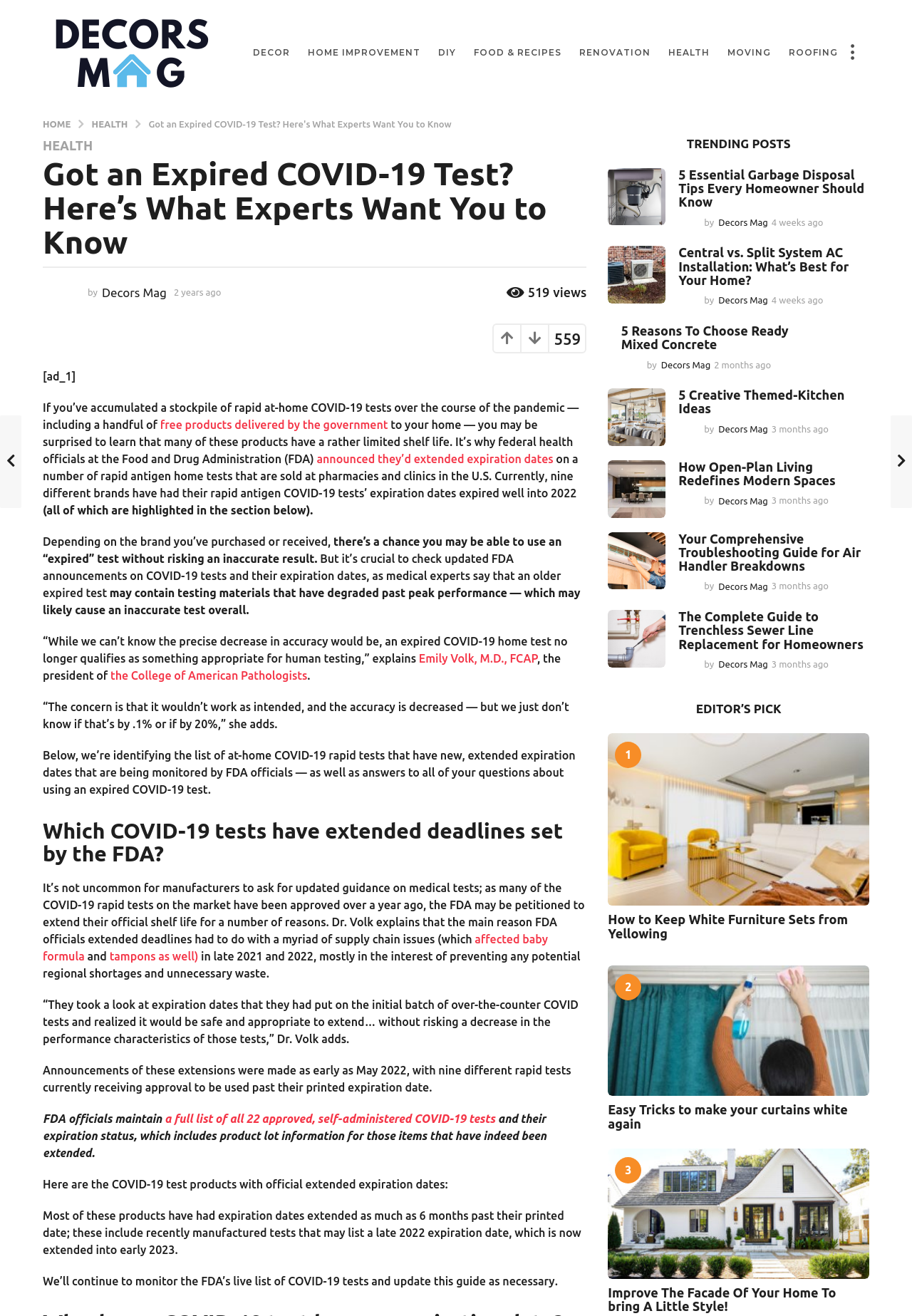Please respond to the question using a single word or phrase:
What is the category of the article?

HEALTH